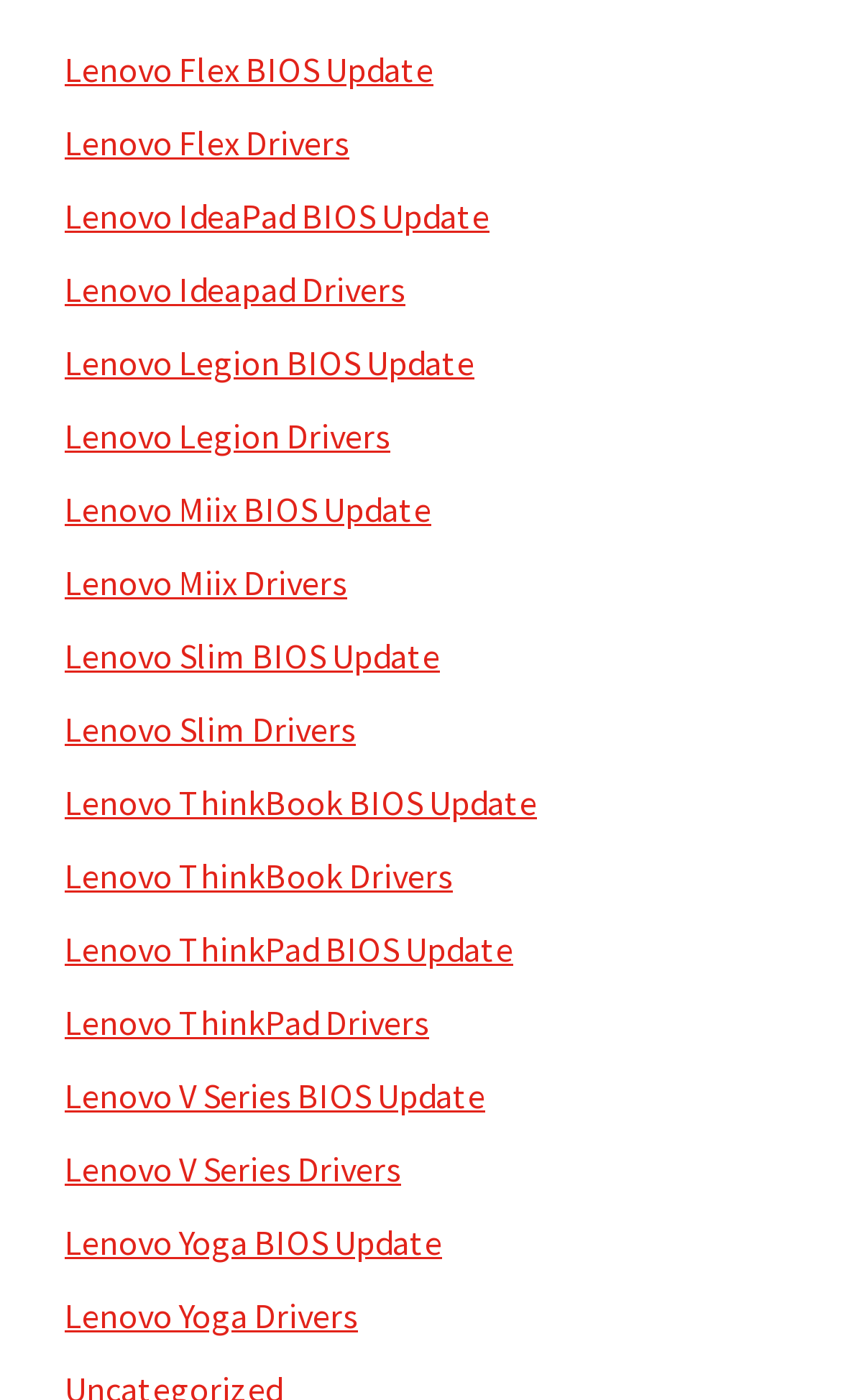Please specify the bounding box coordinates of the area that should be clicked to accomplish the following instruction: "view Lenovo ThinkPad Drivers". The coordinates should consist of four float numbers between 0 and 1, i.e., [left, top, right, bottom].

[0.077, 0.714, 0.51, 0.745]